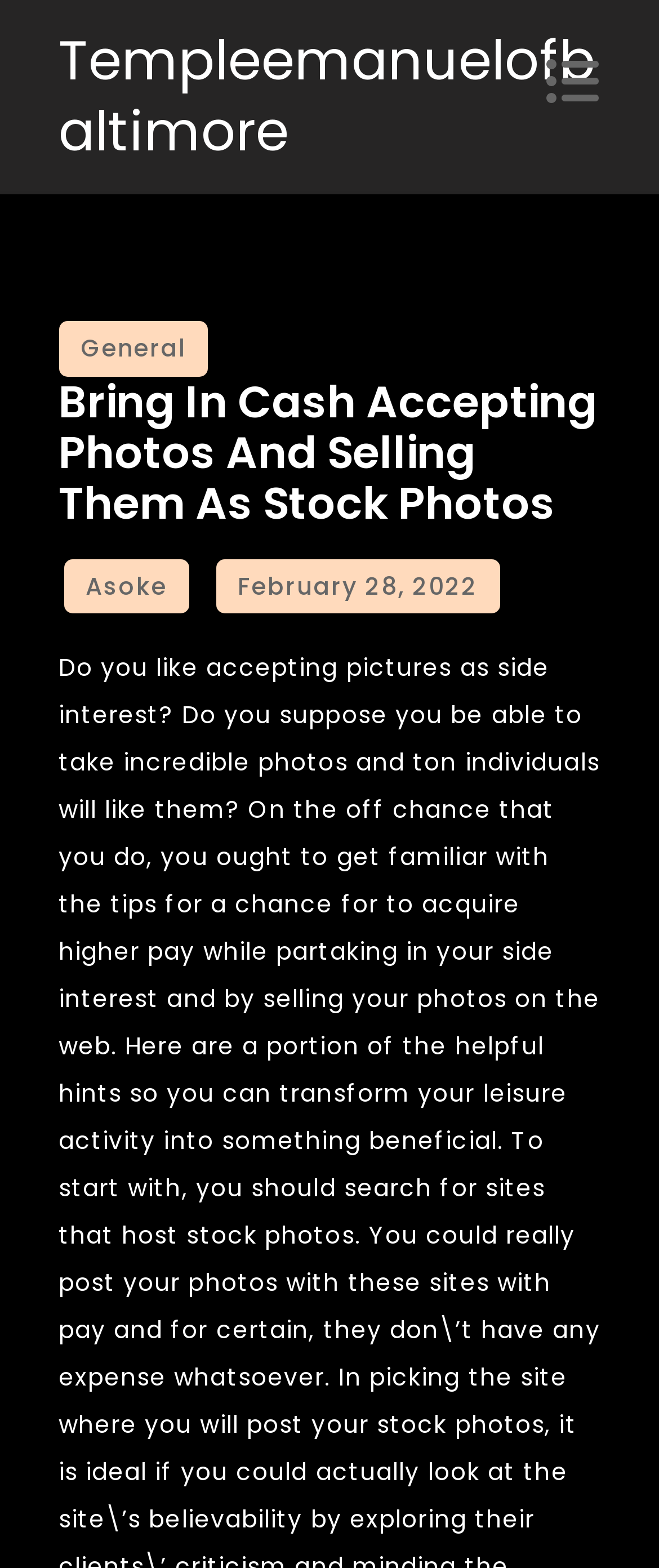What is the date mentioned on the webpage?
Look at the image and respond with a one-word or short-phrase answer.

February 28, 2022